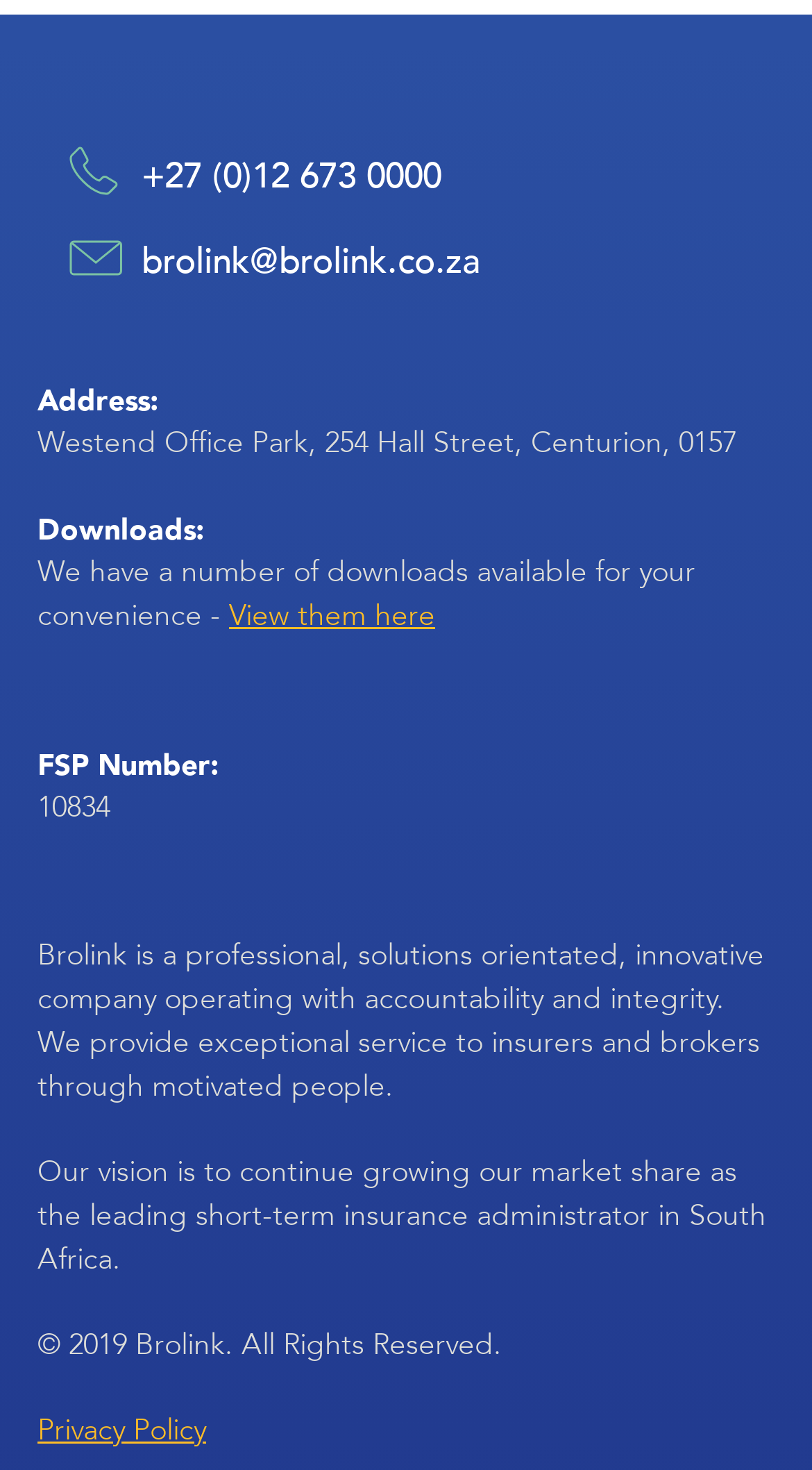What is the company's phone number?
Carefully analyze the image and provide a detailed answer to the question.

The phone number can be found in the top section of the webpage, where the company's contact information is displayed.